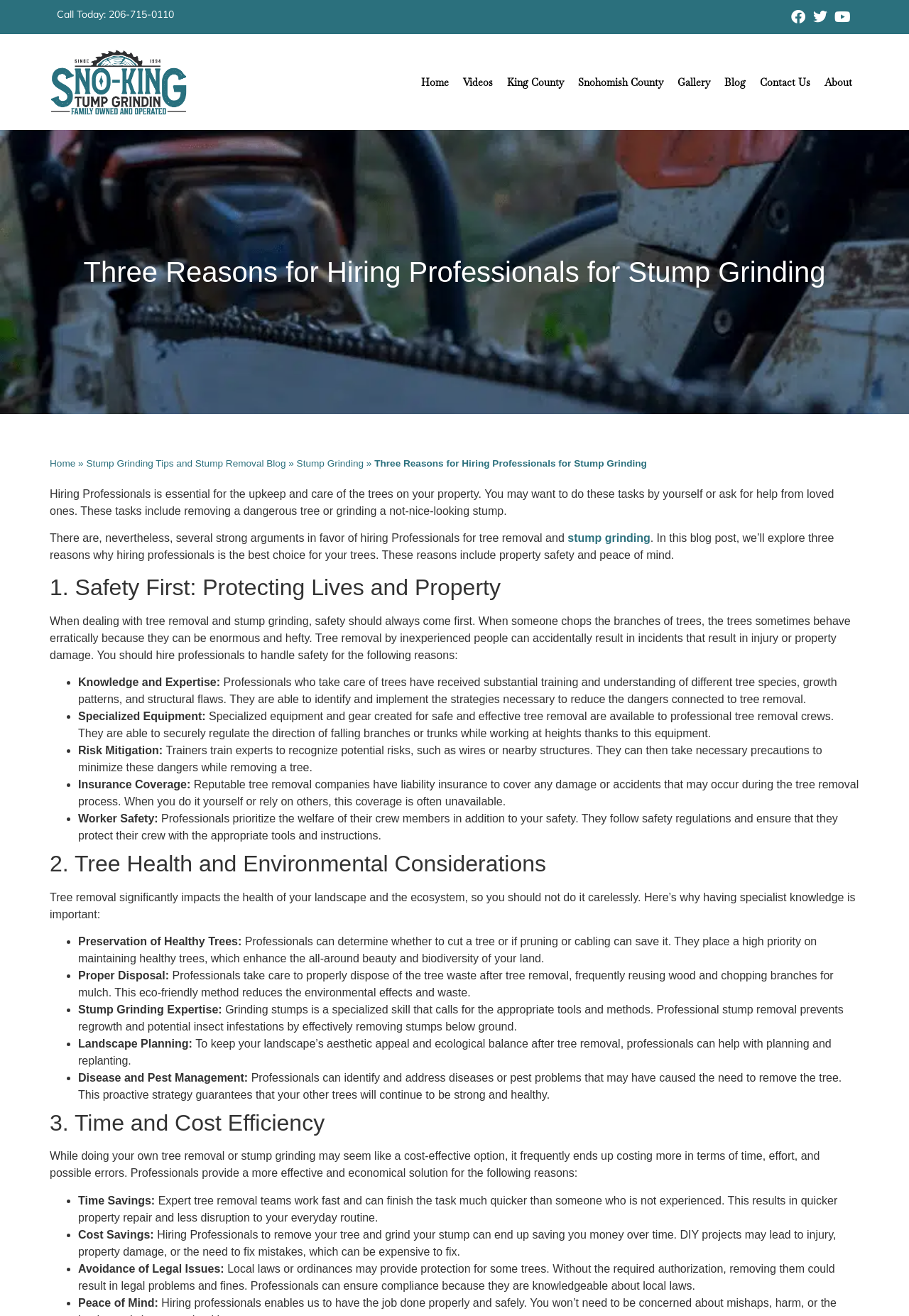What is the purpose of grinding stumps below ground?
Give a one-word or short-phrase answer derived from the screenshot.

To prevent regrowth and insect infestations